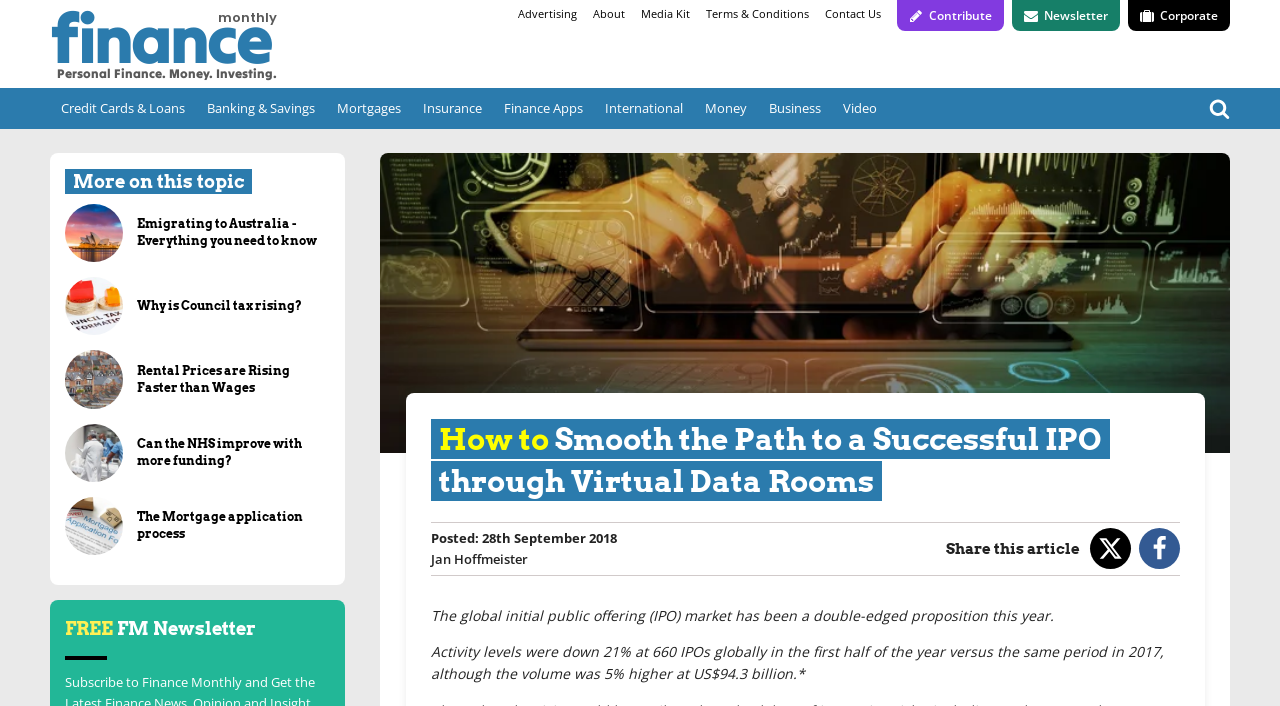Identify the bounding box coordinates of the clickable region to carry out the given instruction: "Search for something".

[0.945, 0.139, 0.961, 0.169]